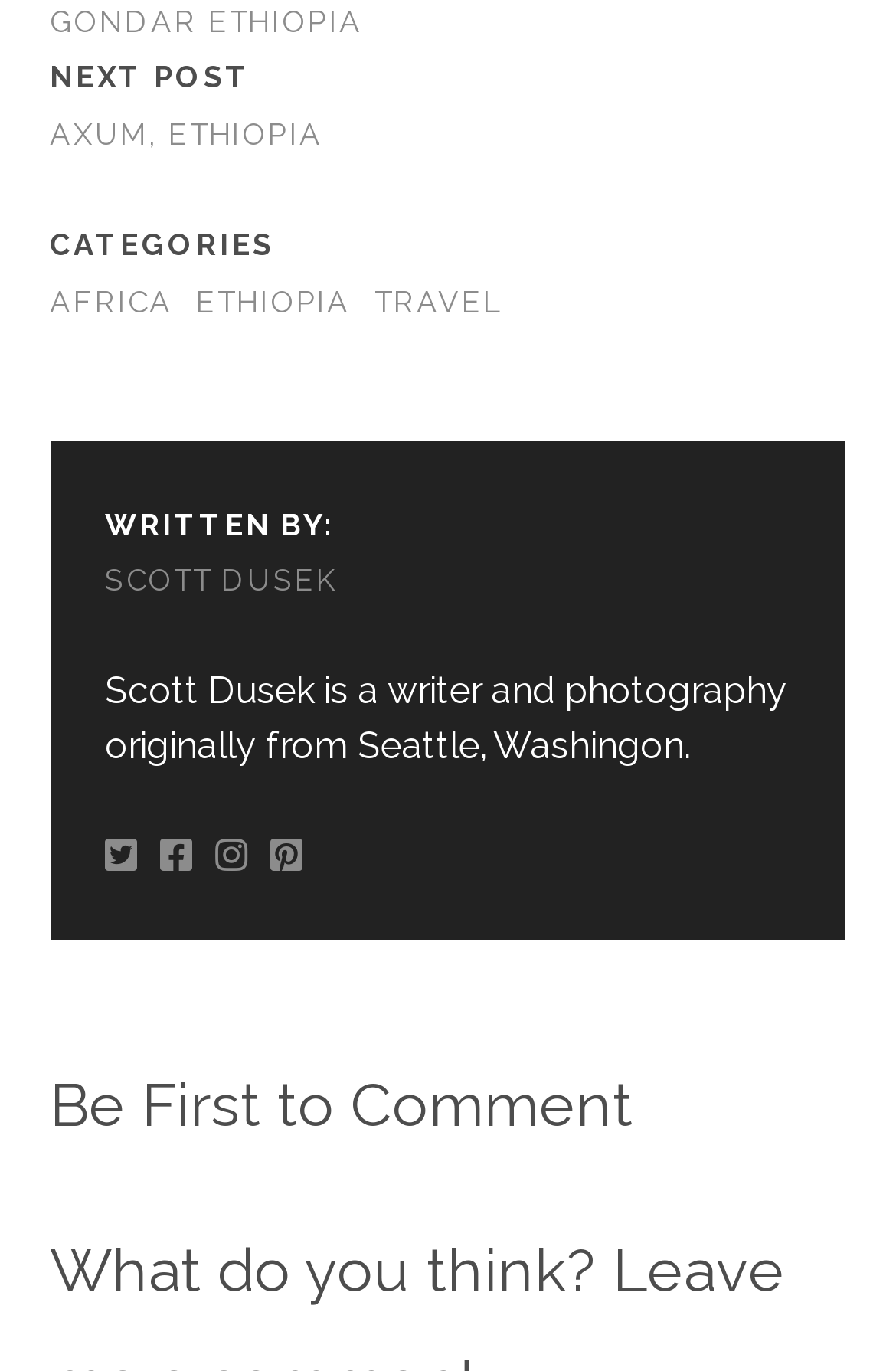Analyze the image and give a detailed response to the question:
What is the name of the place mentioned in the first link?

The first link mentions a place called 'GONDAR ETHIOPIA'.